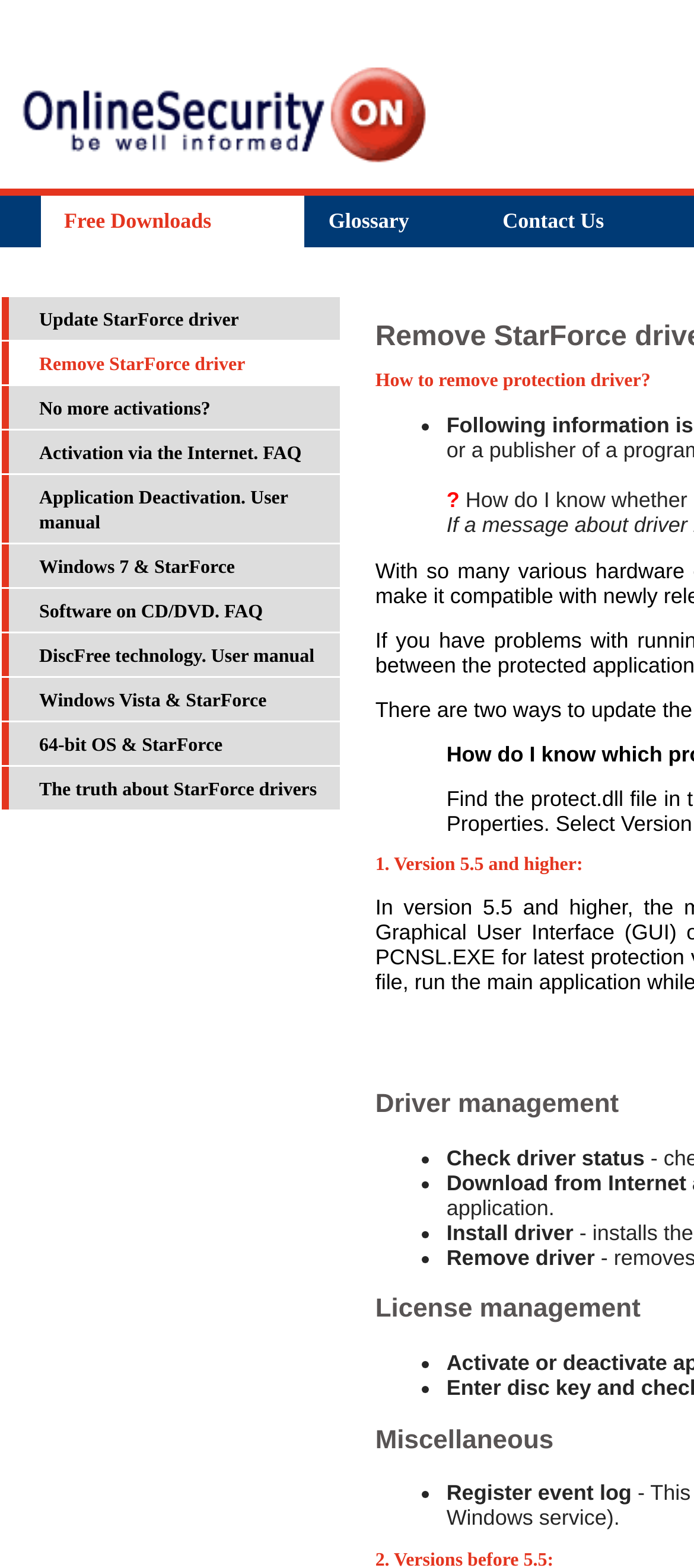What is the text of the first link on the webpage?
Using the screenshot, give a one-word or short phrase answer.

Online Security ON.